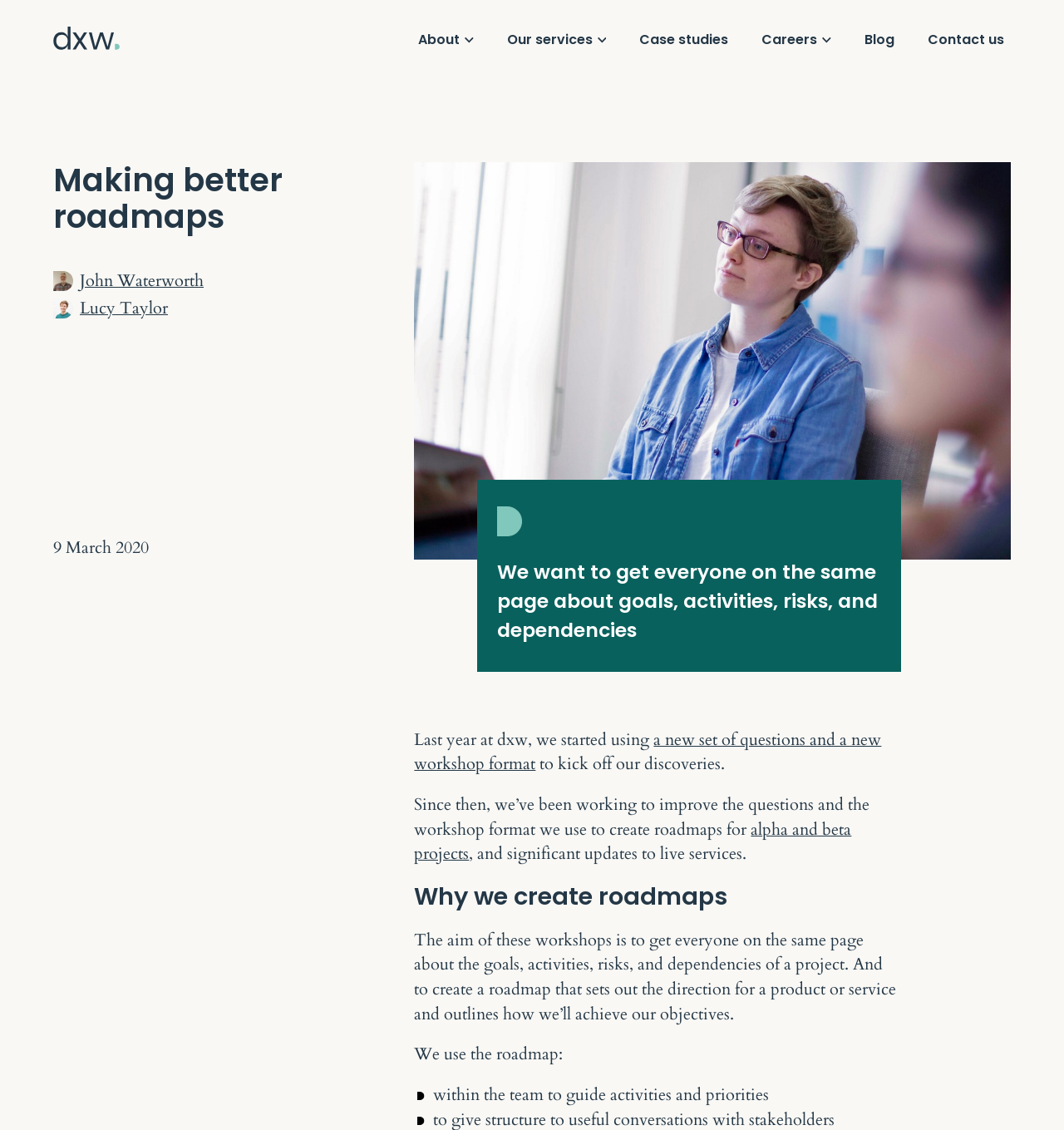Please find the bounding box coordinates of the clickable region needed to complete the following instruction: "Show About menu". The bounding box coordinates must consist of four float numbers between 0 and 1, i.e., [left, top, right, bottom].

[0.387, 0.024, 0.451, 0.047]